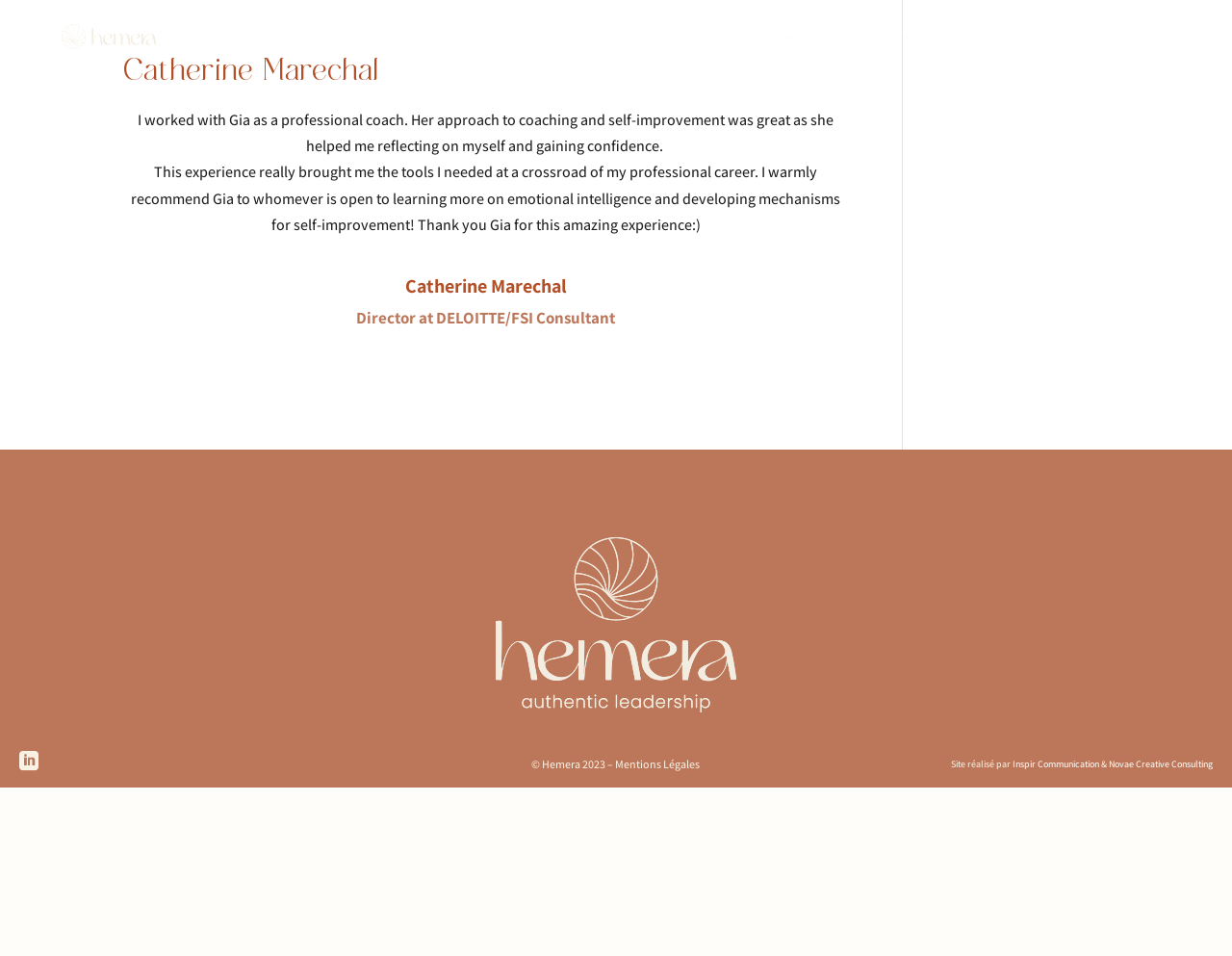Based on the image, please respond to the question with as much detail as possible:
What is the name of the person featured on this webpage?

The webpage has a heading element with the text 'Catherine Marechal', and there is also a StaticText element with the same text, indicating that the webpage is about this person.